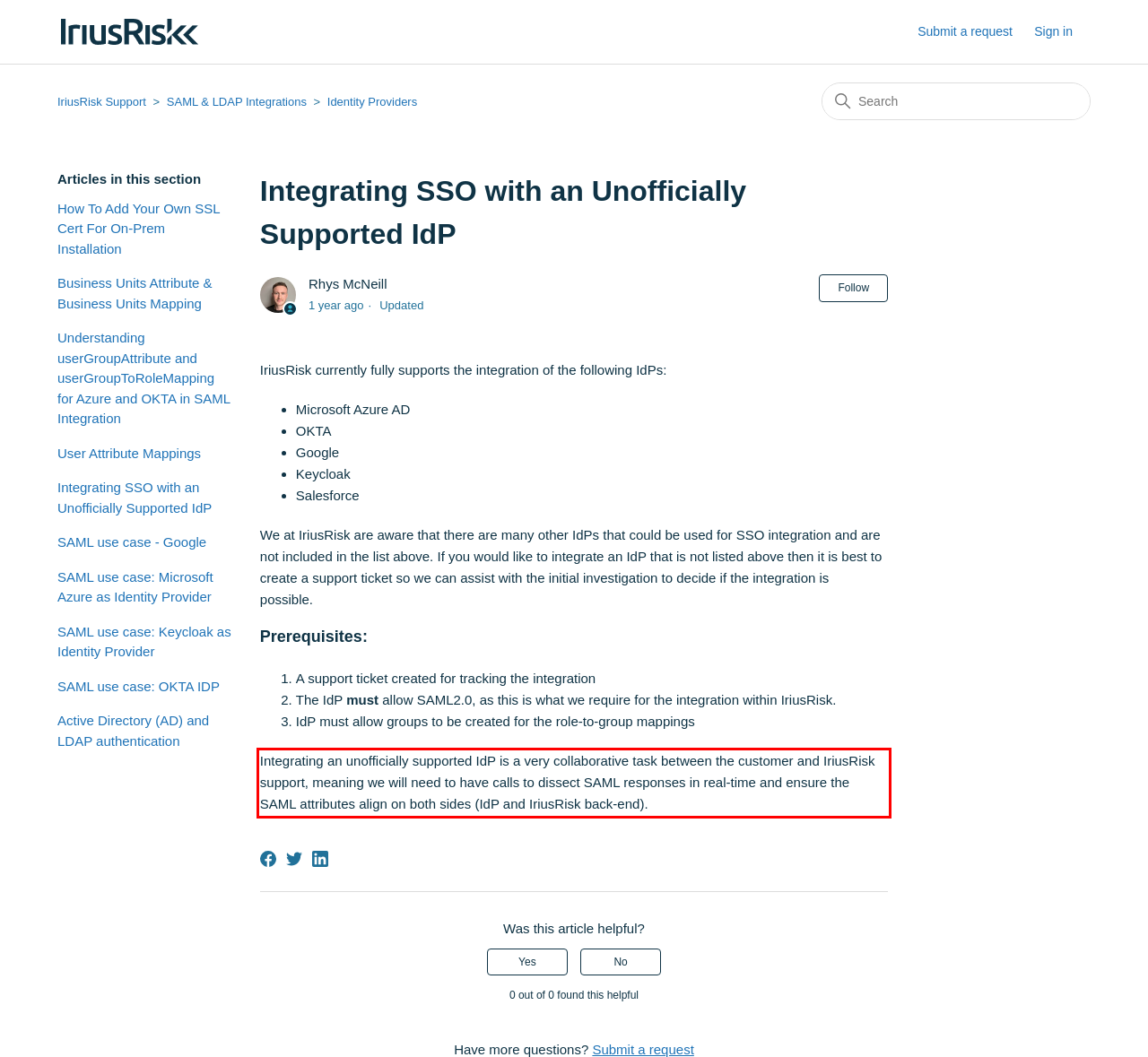Review the screenshot of the webpage and recognize the text inside the red rectangle bounding box. Provide the extracted text content.

Integrating an unofficially supported IdP is a very collaborative task between the customer and IriusRisk support, meaning we will need to have calls to dissect SAML responses in real-time and ensure the SAML attributes align on both sides (IdP and IriusRisk back-end).